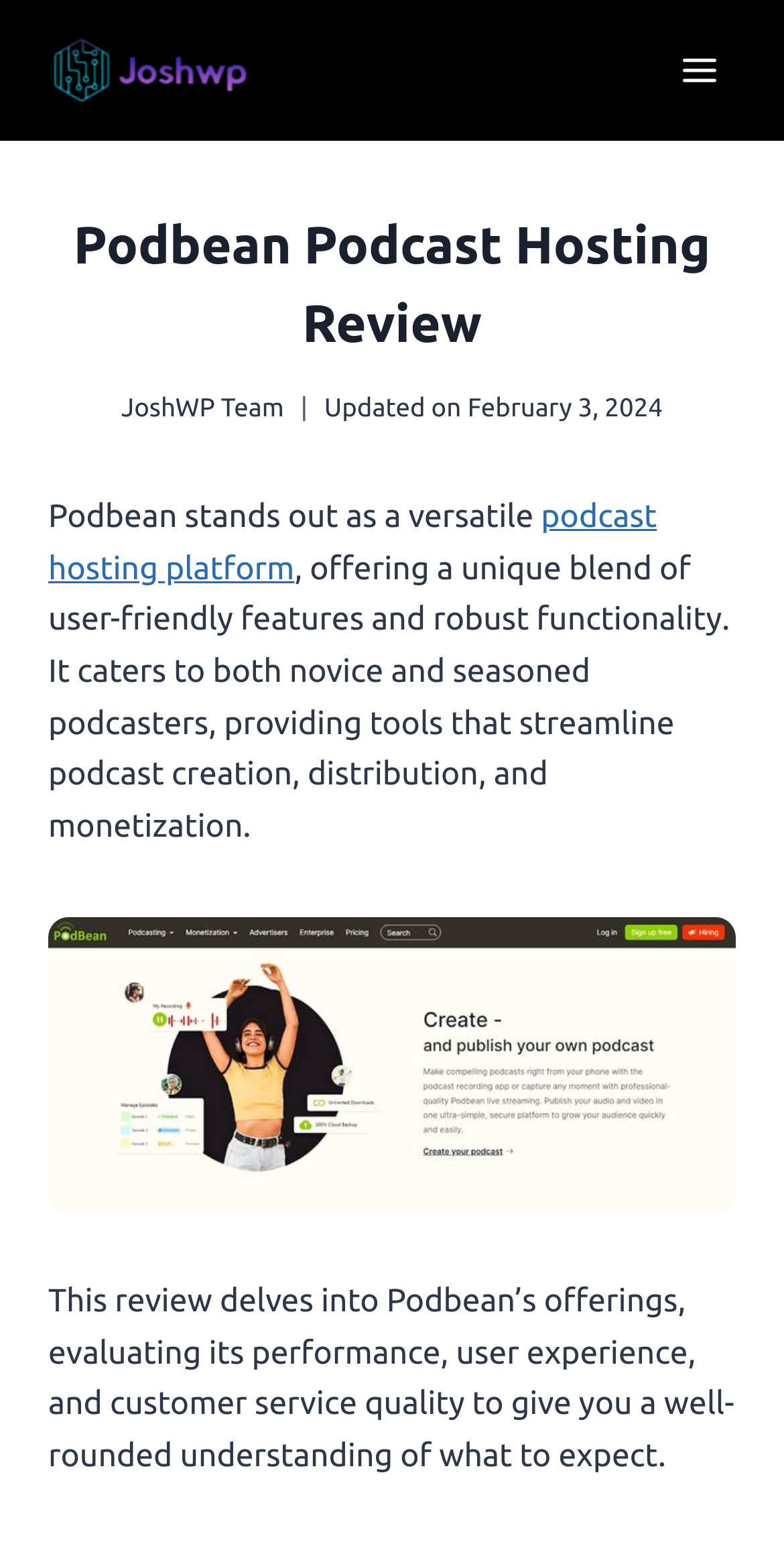Answer with a single word or phrase: 
What is the platform being reviewed?

Podbean